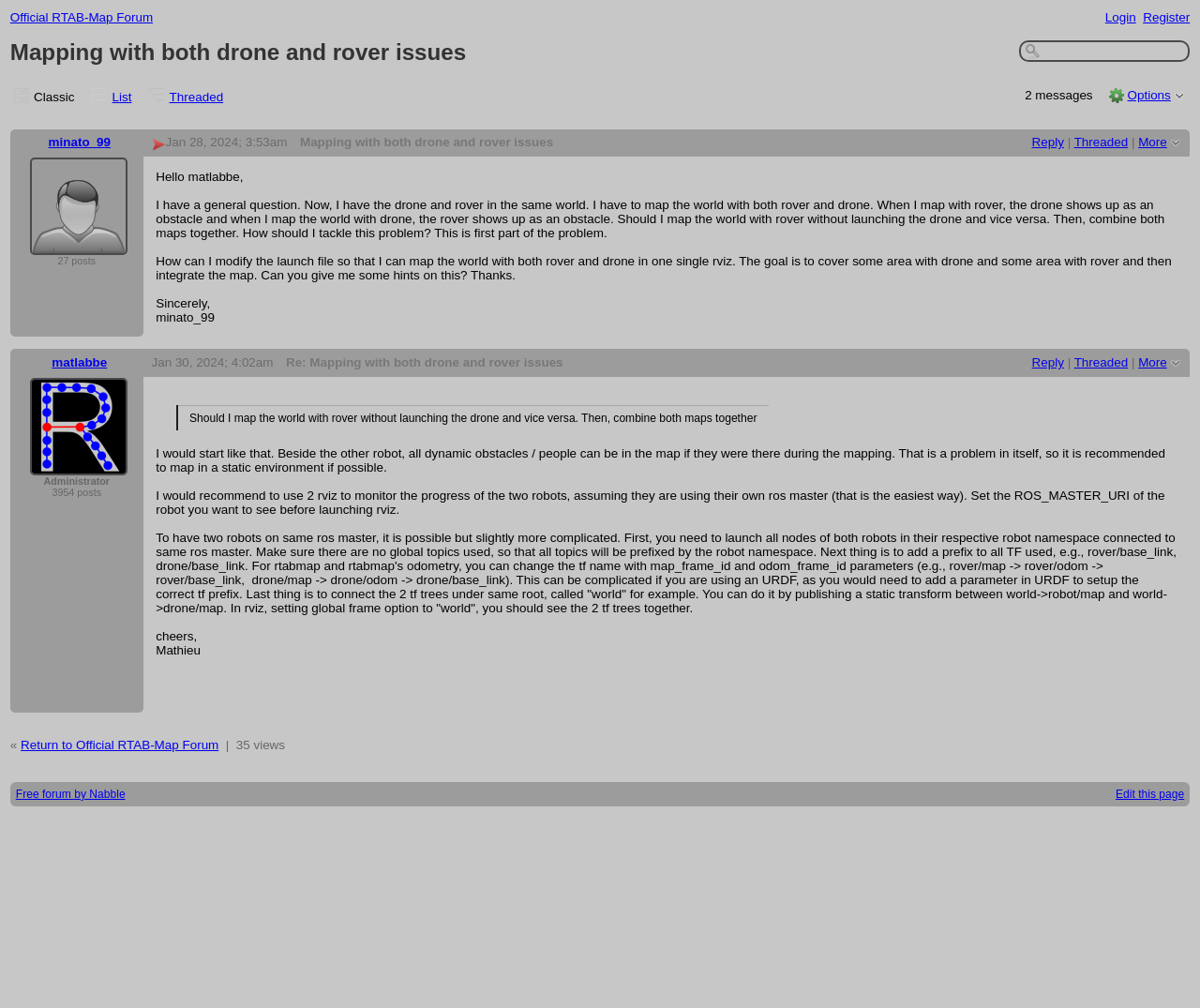Can you show the bounding box coordinates of the region to click on to complete the task described in the instruction: "View the post of 'minato_99'"?

[0.04, 0.134, 0.092, 0.148]